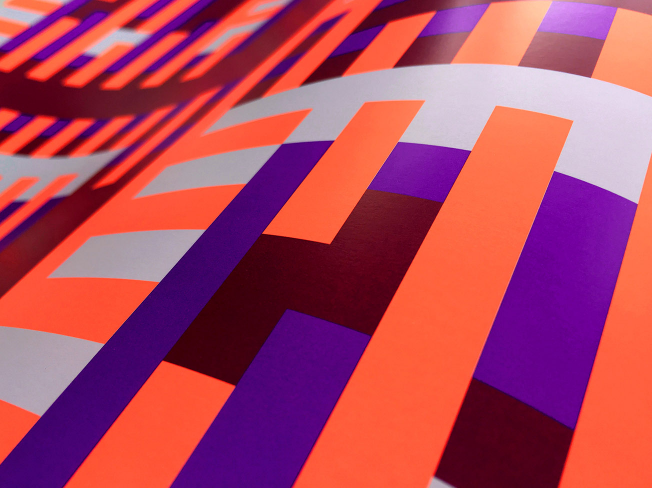Please provide a detailed answer to the question below based on the screenshot: 
What emotion does the artwork evoke?

The artwork exudes a sense of modernity and energy, inviting the viewer to explore the relationships between color and form, as stated in the caption.